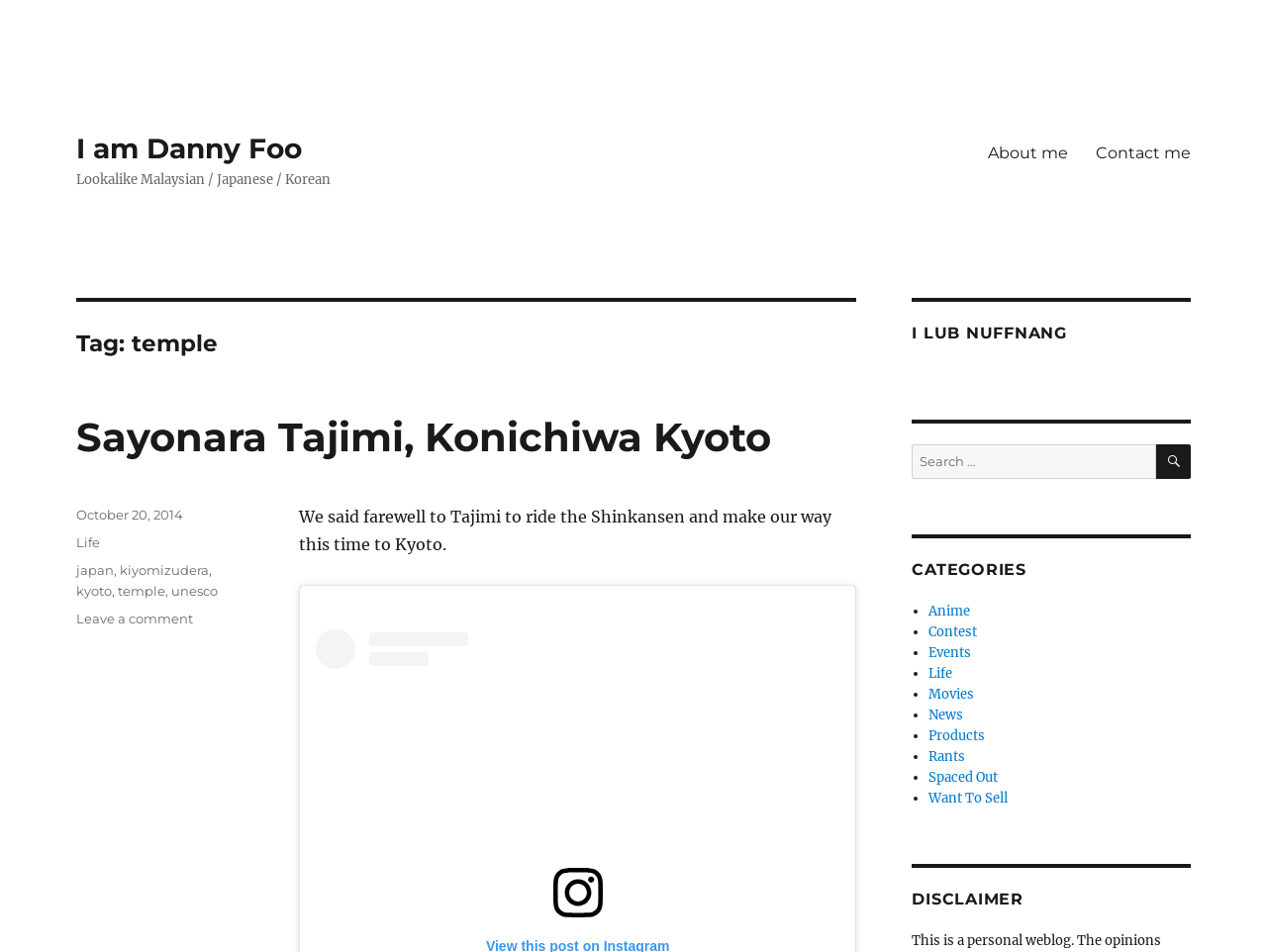What is the name of the author?
Please give a well-detailed answer to the question.

The name of the author can be found in the top-left corner of the webpage, where it says 'I am Danny Foo'.